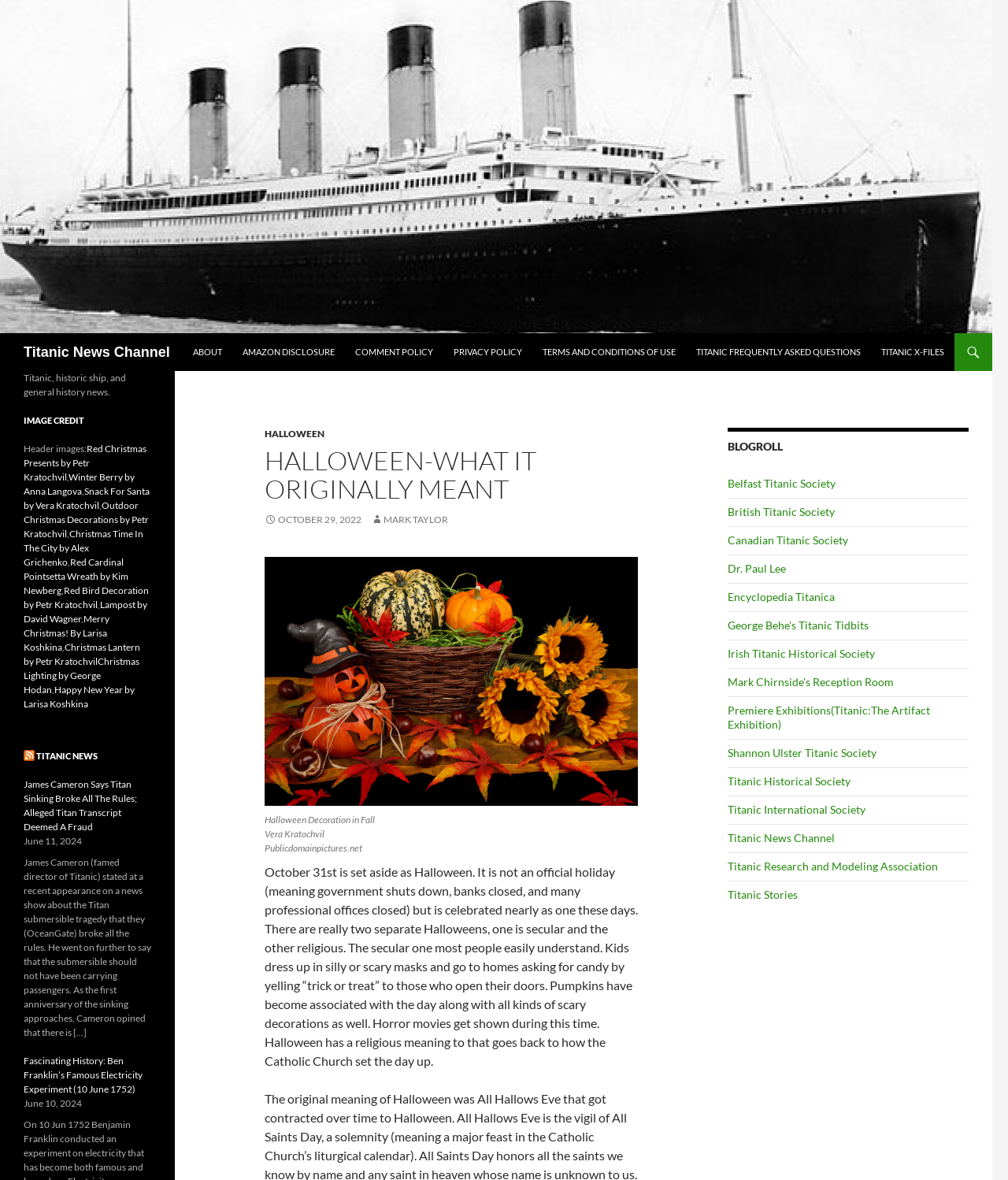Can you give a detailed response to the following question using the information from the image? What is the date of the article?

The date of the article can be inferred from the link element ' OCTOBER 29, 2022' which is located below the heading element 'HALLOWEEN-WHAT IT ORIGINALLY MEANT'.